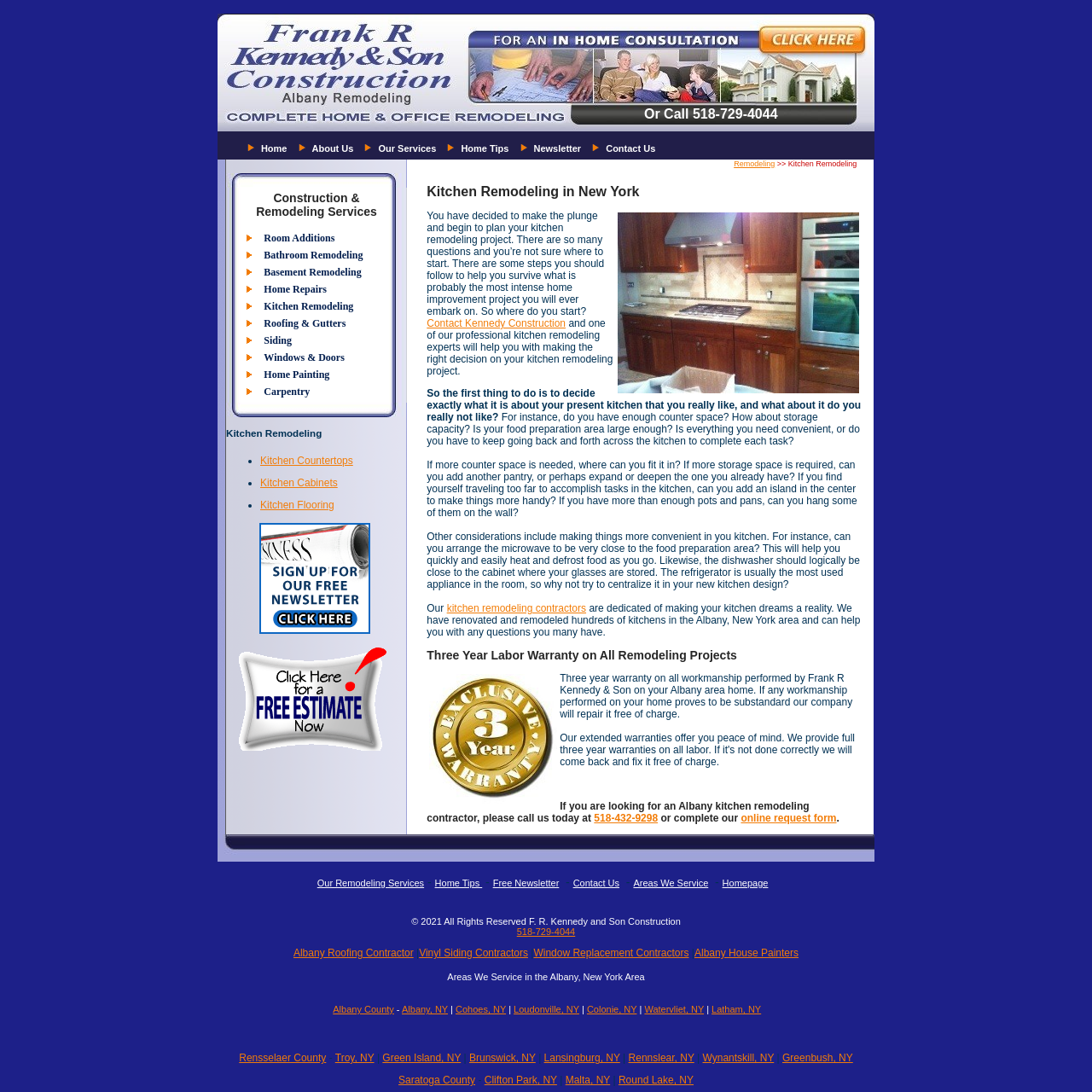Specify the bounding box coordinates for the region that must be clicked to perform the given instruction: "Call the phone number".

[0.199, 0.012, 0.801, 0.12]